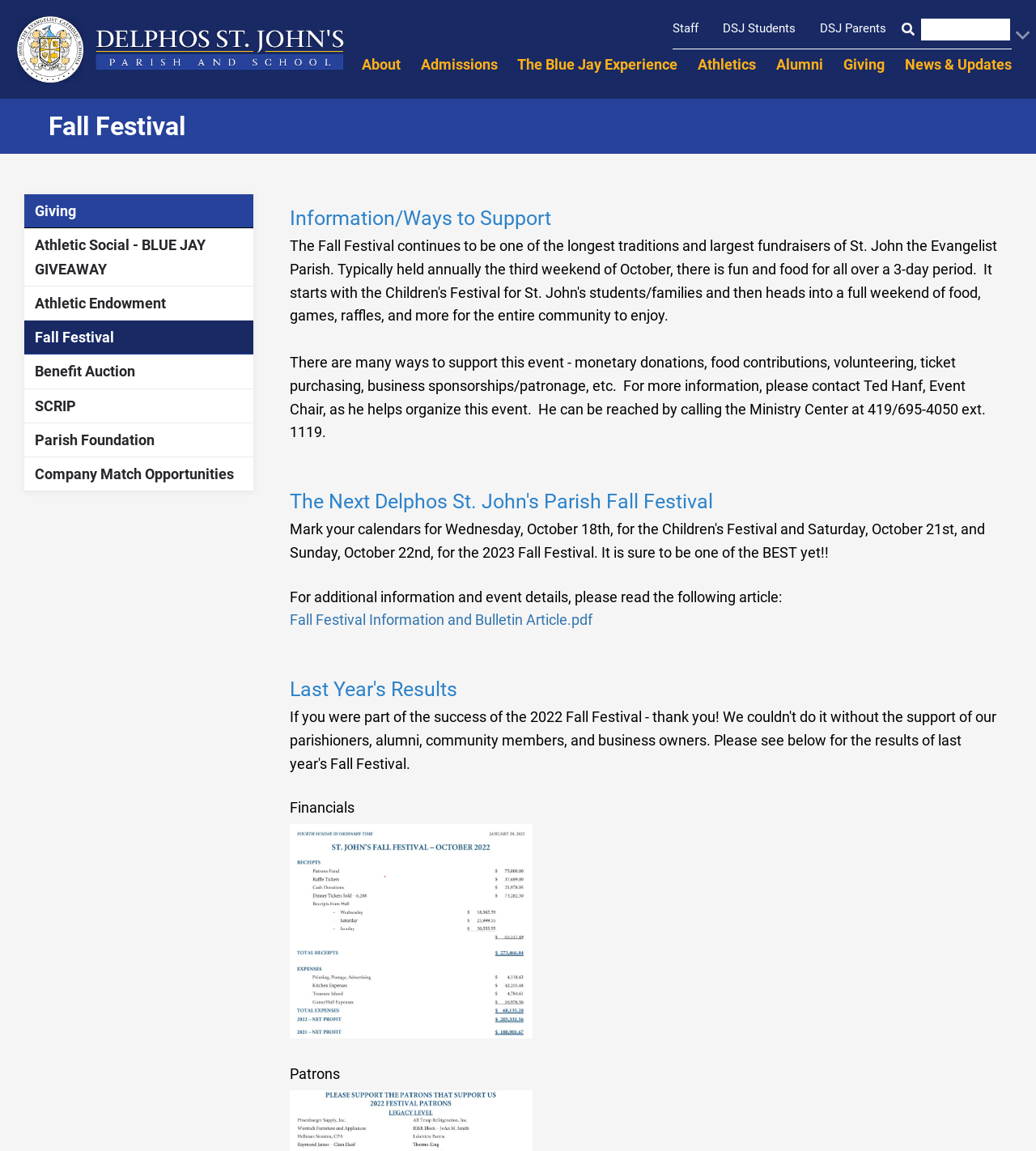Calculate the bounding box coordinates of the UI element given the description: "About".

[0.349, 0.043, 0.386, 0.07]